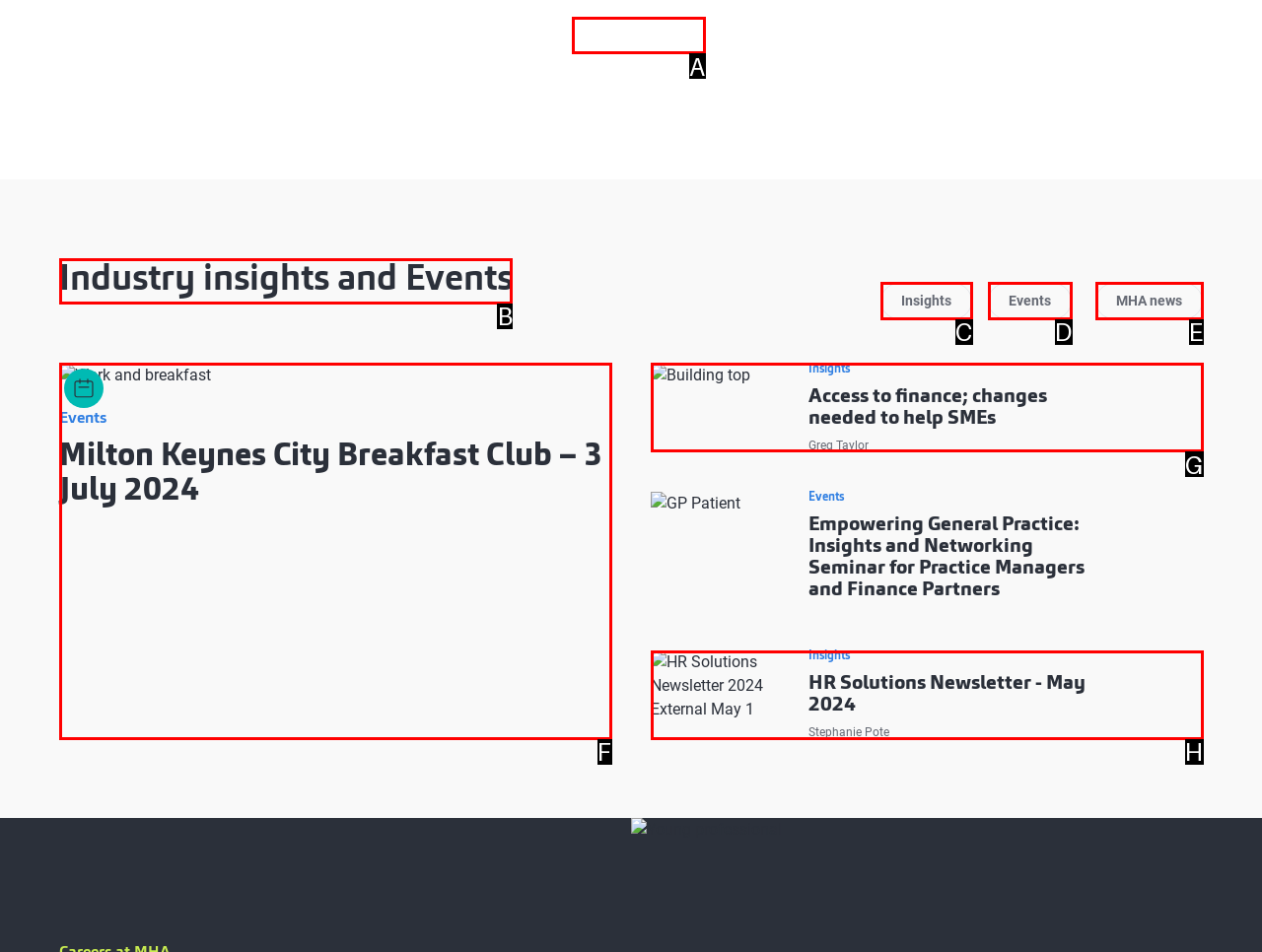Determine which element should be clicked for this task: View Industry insights and Events
Answer with the letter of the selected option.

B